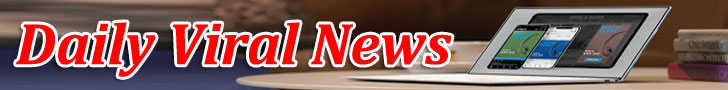Give a one-word or short-phrase answer to the following question: 
What is the purpose of the graphic design?

to attract attention